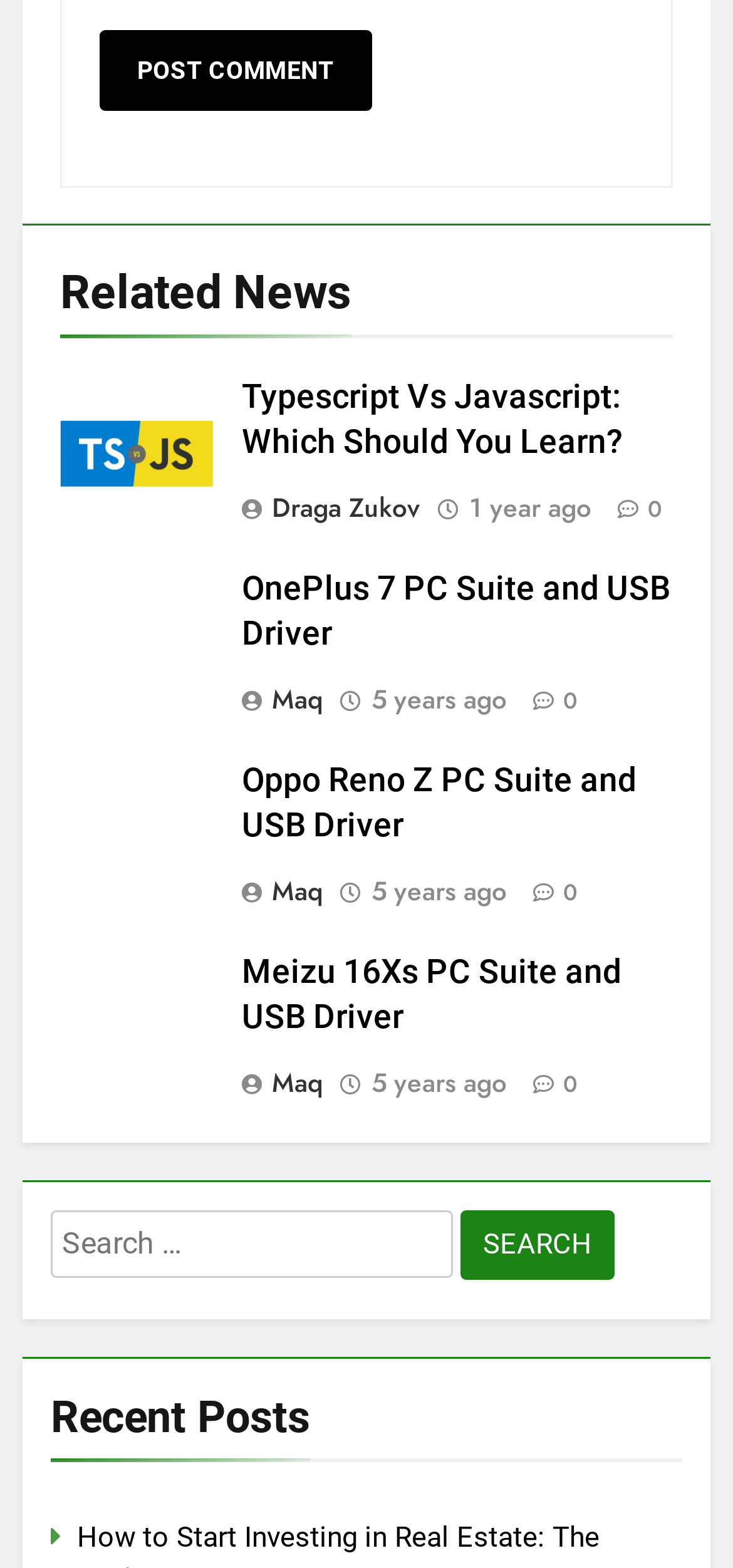With reference to the image, please provide a detailed answer to the following question: How many articles are displayed on the webpage?

The webpage displays three articles, each with a heading, image, and links. The articles are stacked vertically, and each has a similar structure, indicating that there are three articles in total.